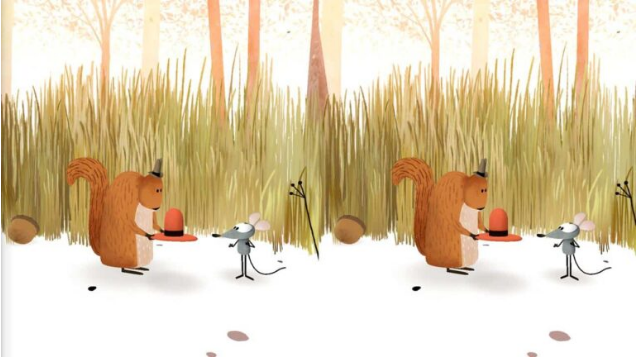Provide a brief response to the question below using one word or phrase:
What color are the grasses in the background?

golden